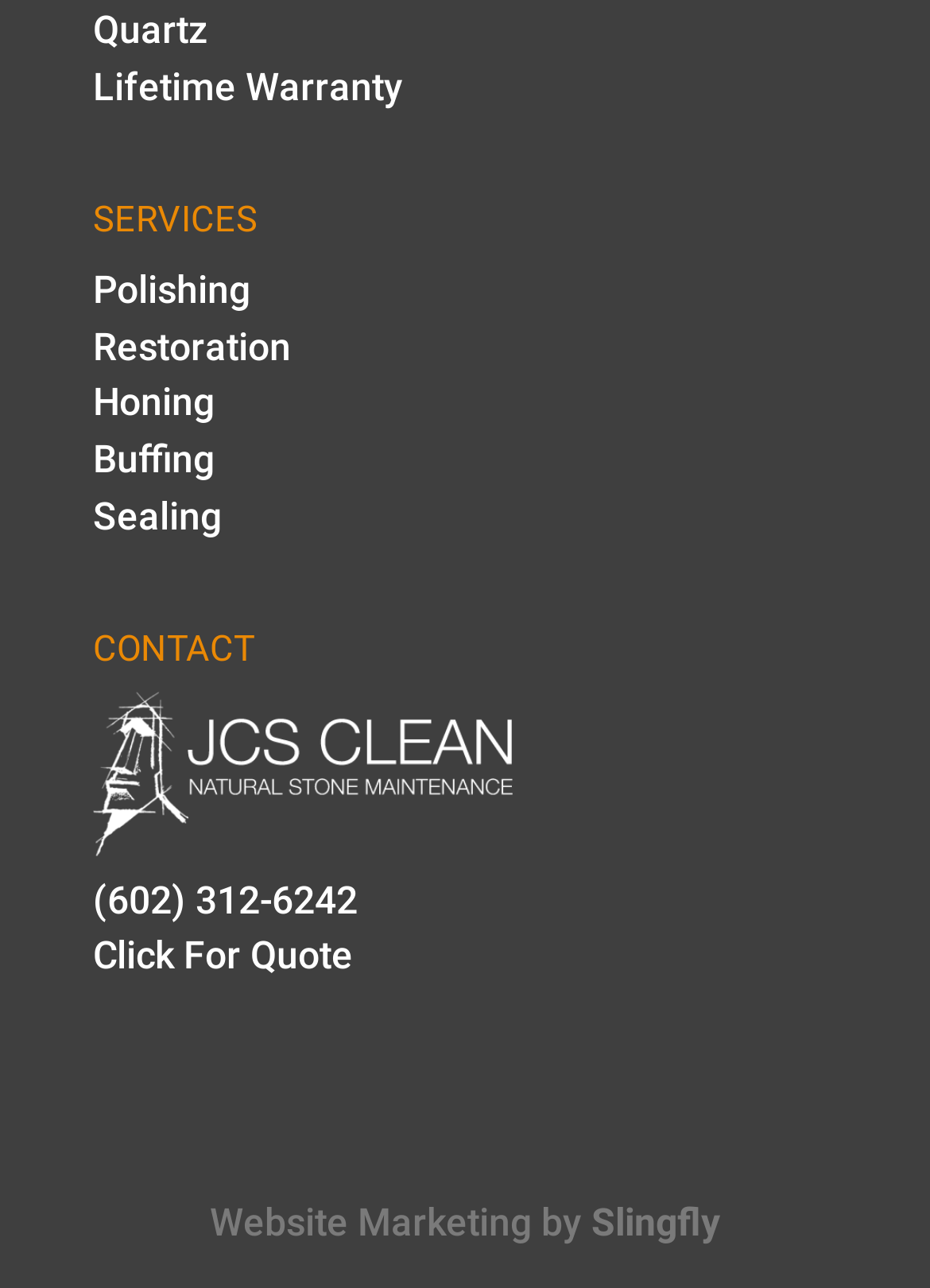Given the element description Slingfly, predict the bounding box coordinates for the UI element in the webpage screenshot. The format should be (top-left x, top-left y, bottom-right x, bottom-right y), and the values should be between 0 and 1.

[0.636, 0.932, 0.774, 0.967]